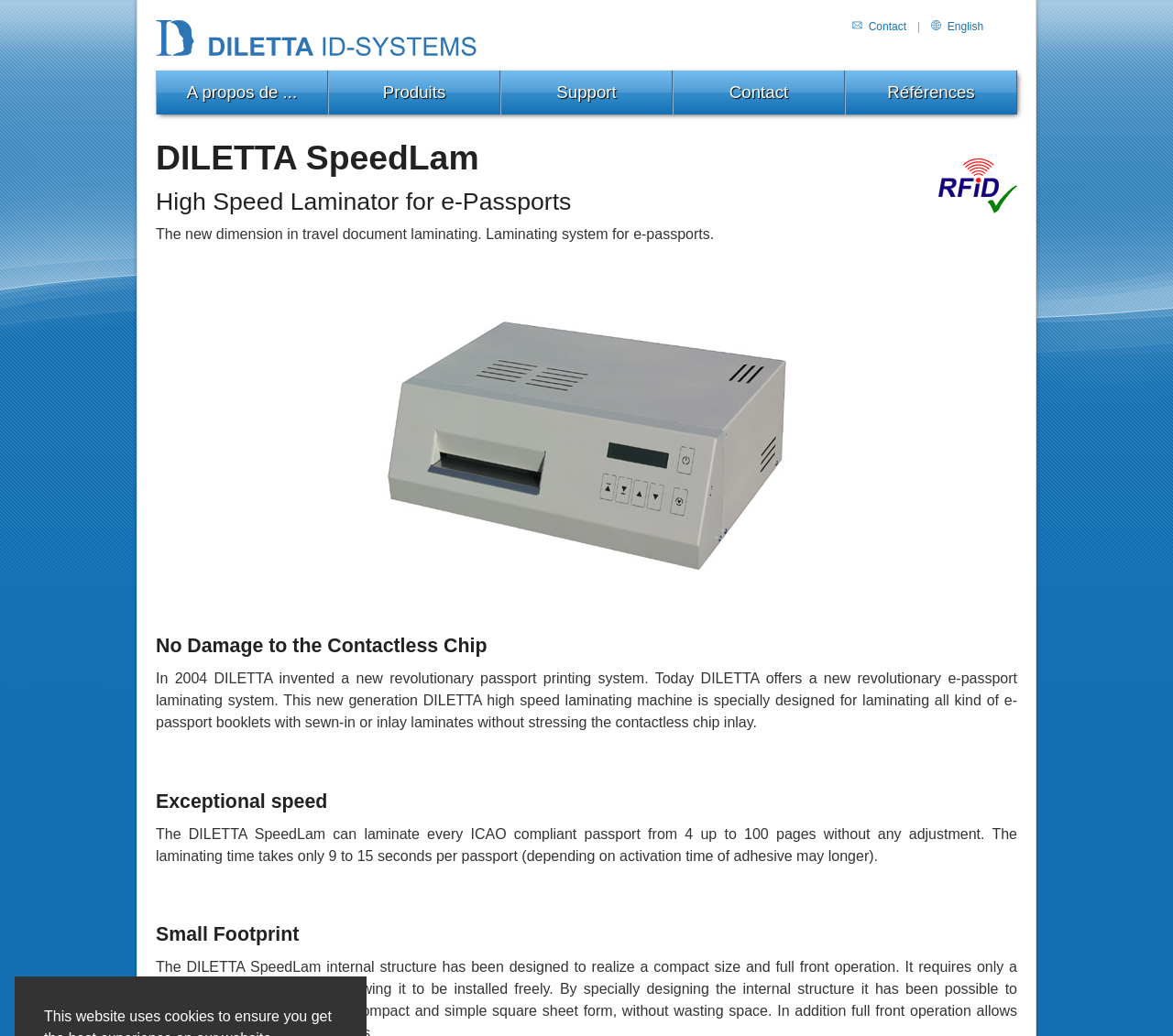Pinpoint the bounding box coordinates for the area that should be clicked to perform the following instruction: "View the Passport Laminator image".

[0.328, 0.307, 0.672, 0.552]